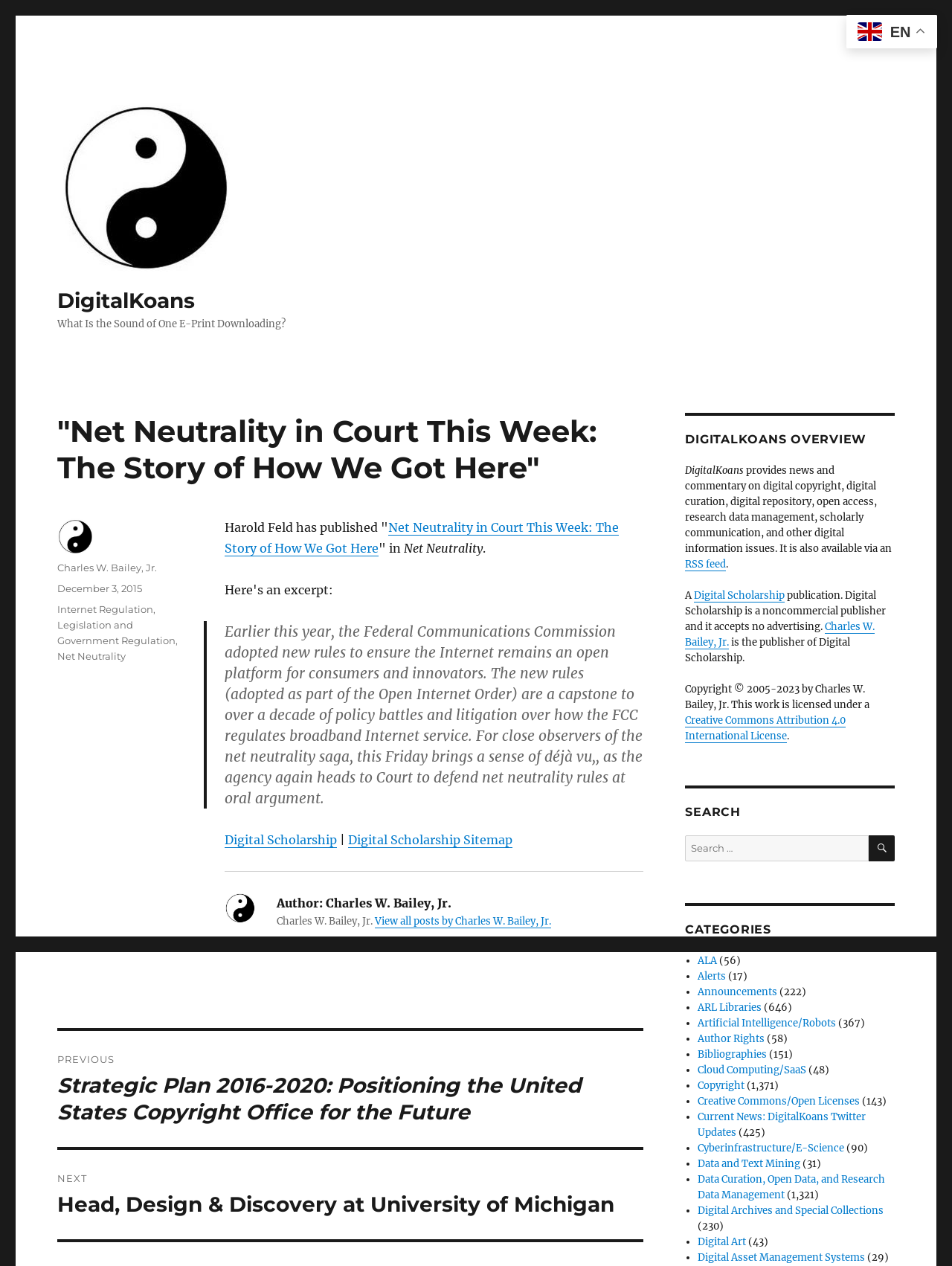Determine the bounding box coordinates for the clickable element to execute this instruction: "View all posts by Charles W. Bailey, Jr.". Provide the coordinates as four float numbers between 0 and 1, i.e., [left, top, right, bottom].

[0.394, 0.723, 0.579, 0.733]